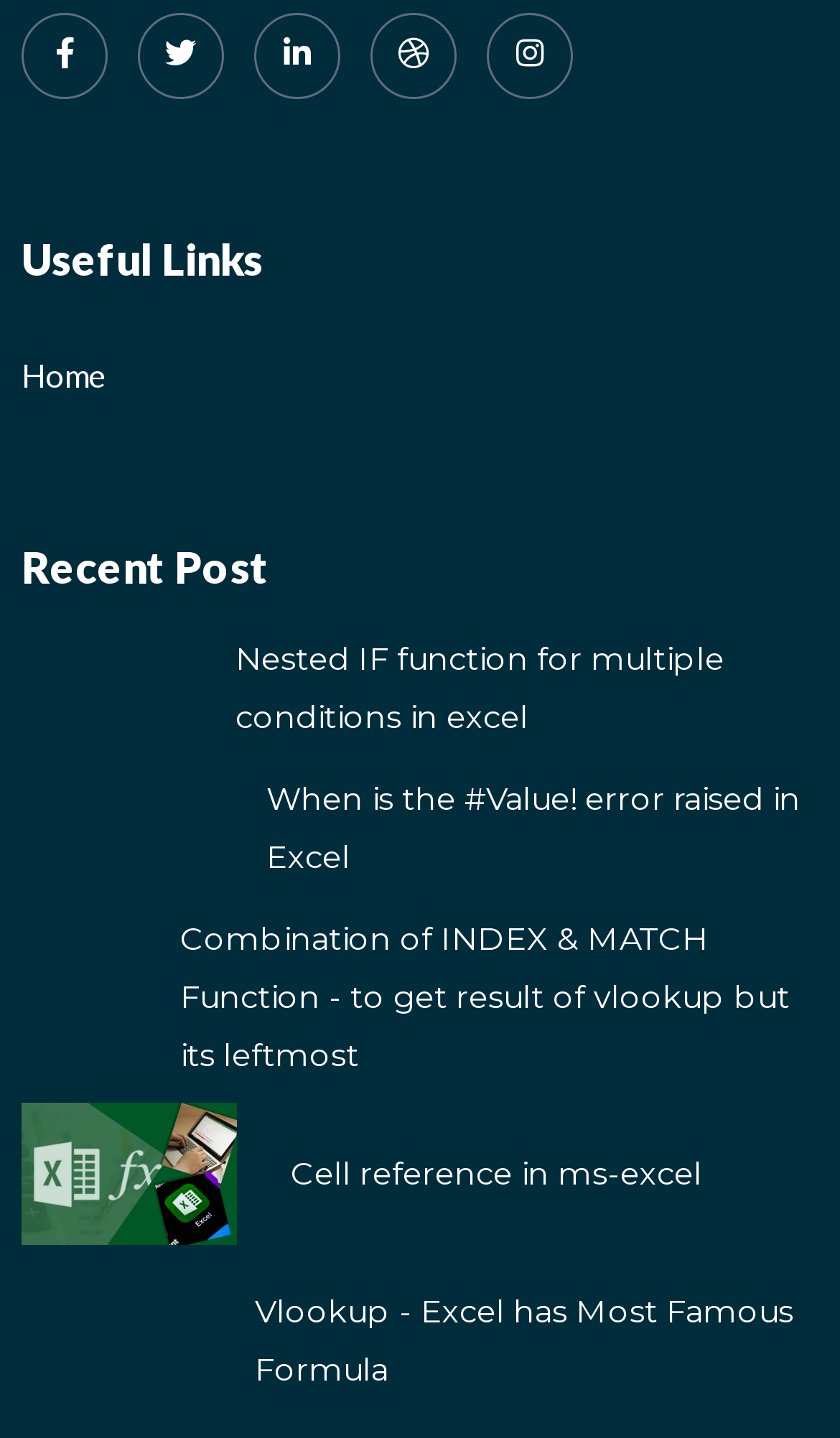Please determine the bounding box coordinates of the clickable area required to carry out the following instruction: "Navigate to the 'HOME' page". The coordinates must be four float numbers between 0 and 1, represented as [left, top, right, bottom].

None